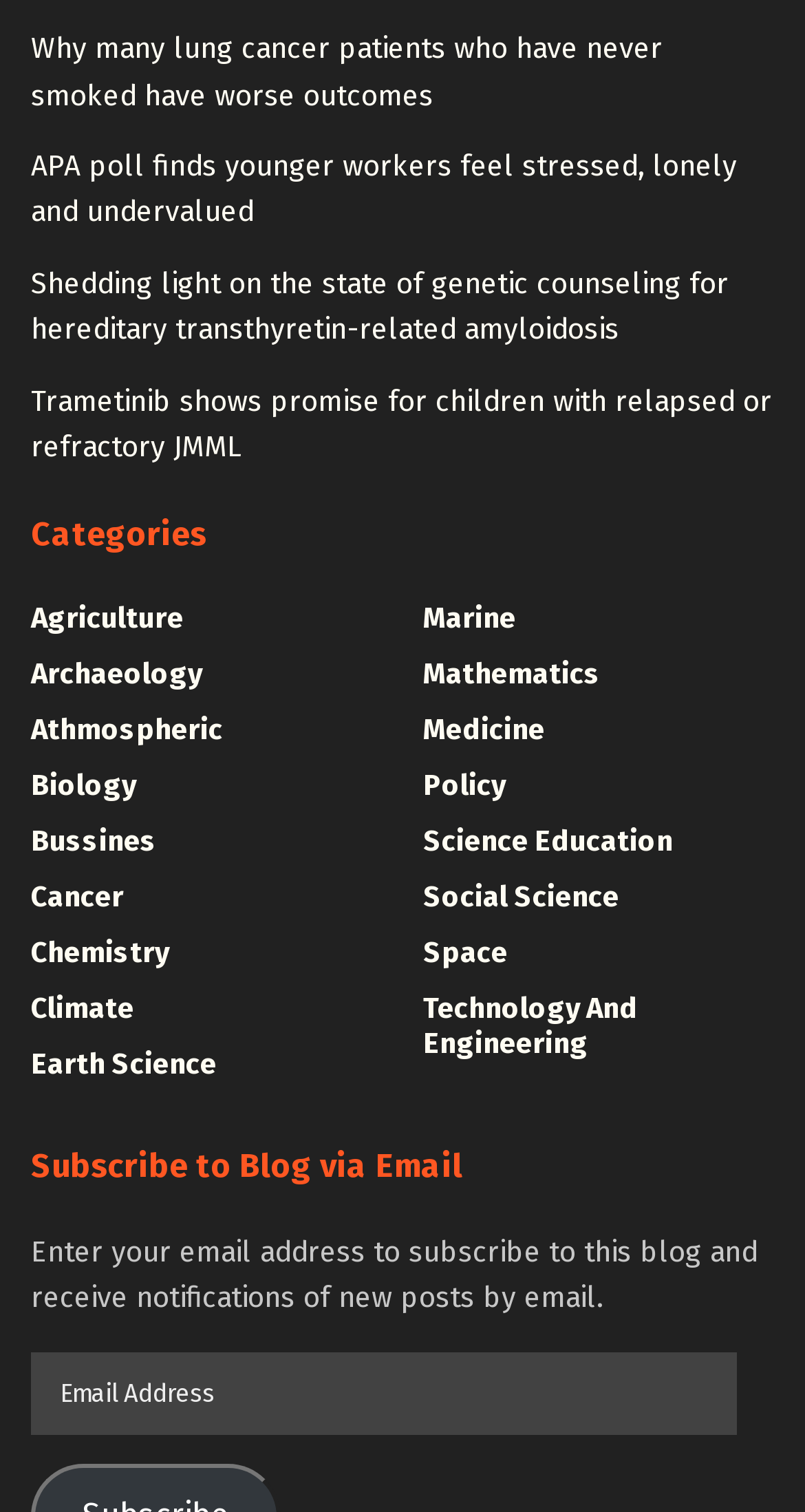What is the position of the 'Subscribe to Blog via Email' section on the webpage?
Provide an in-depth and detailed answer to the question.

The 'Subscribe to Blog via Email' section is located at the bottom of the webpage, below the list of links and categories. It contains a textbox to input an email address and a description to subscribe to the blog and receive updates.